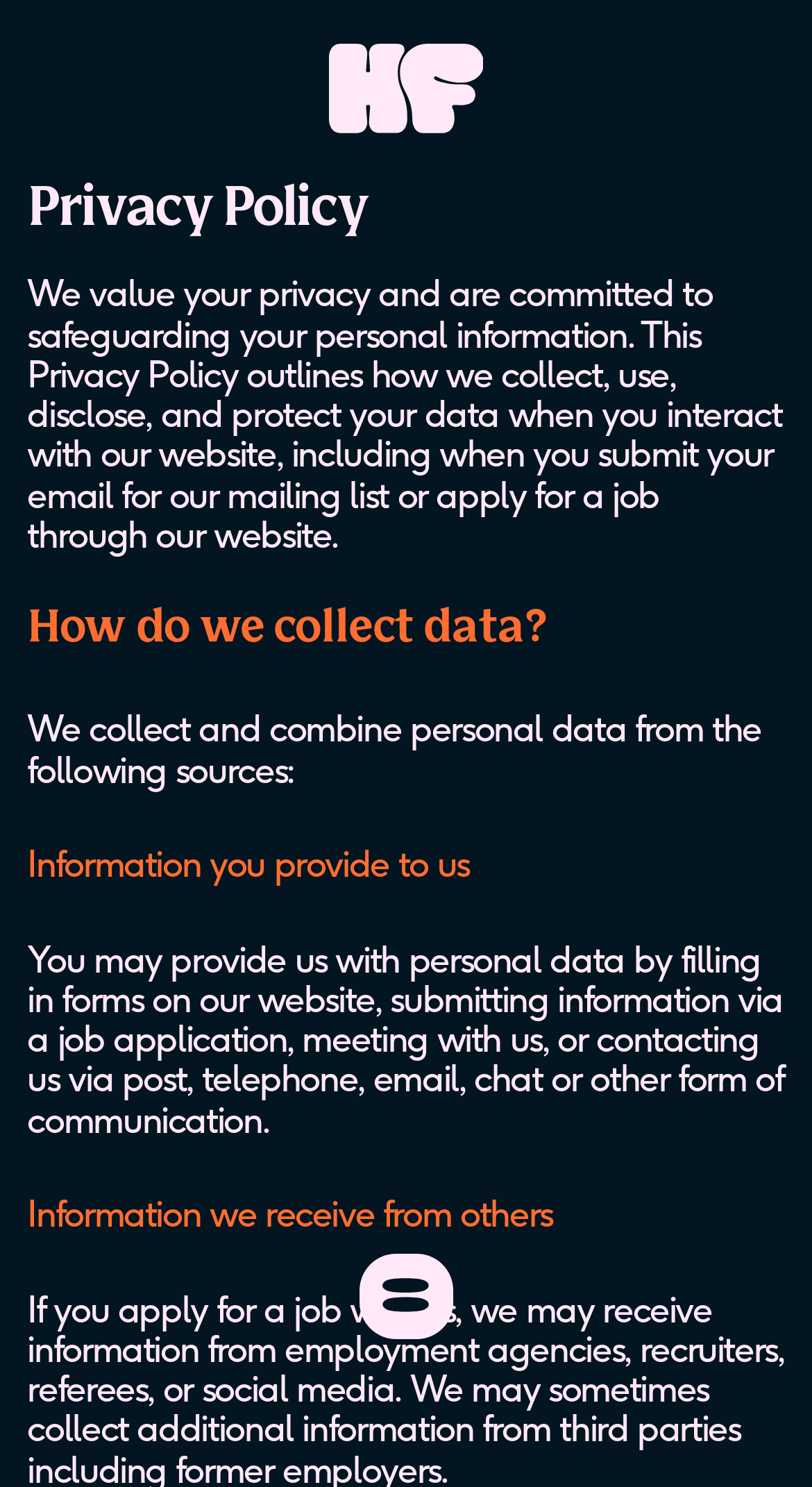Please reply to the following question using a single word or phrase: 
What type of data is collected by the website?

Personal data